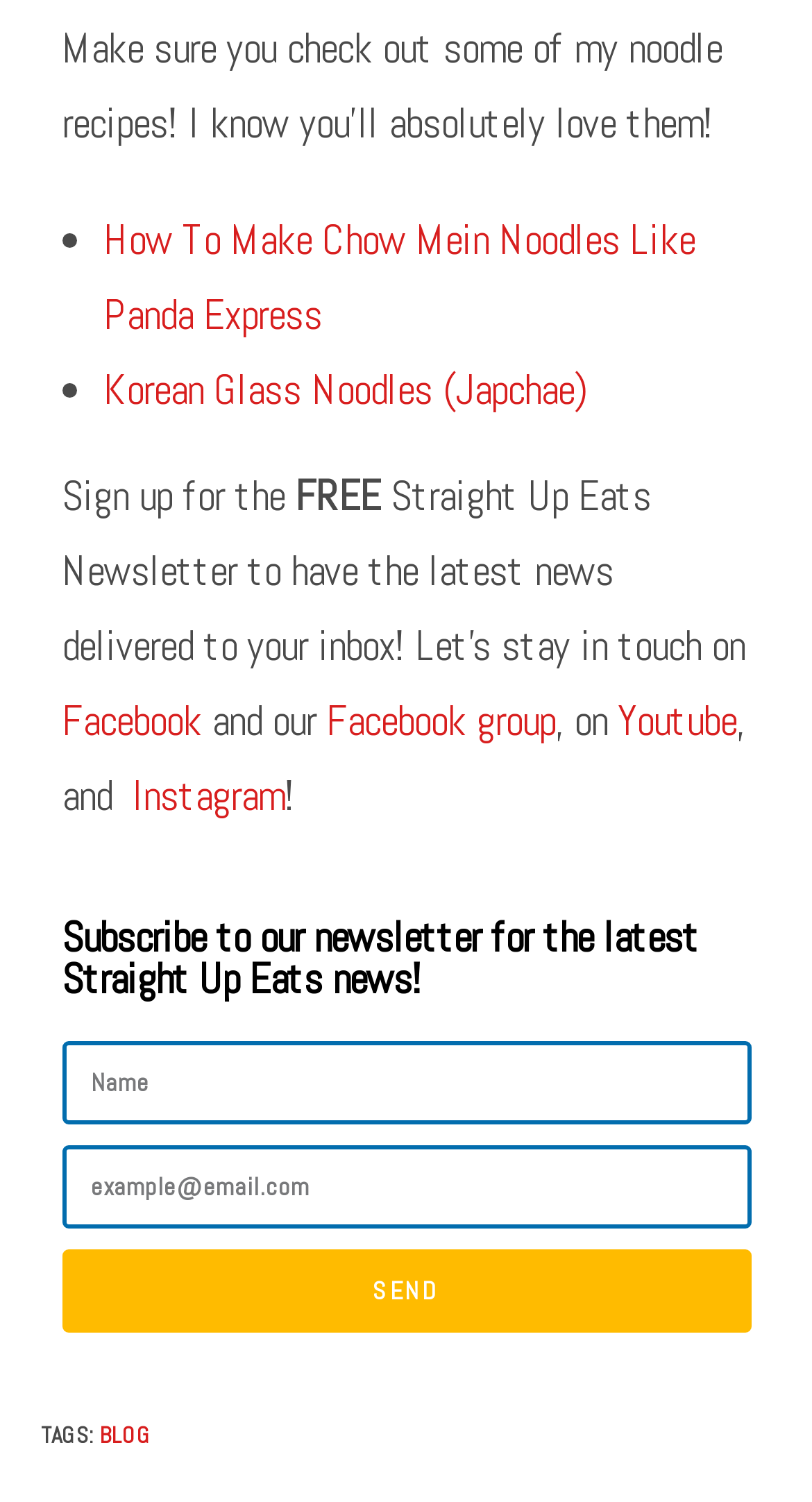What is the label of the first textbox?
Please provide a comprehensive answer based on the information in the image.

The first textbox is labeled as 'Name', which is a required field for subscribing to the newsletter, as indicated by the 'required: True' attribute.